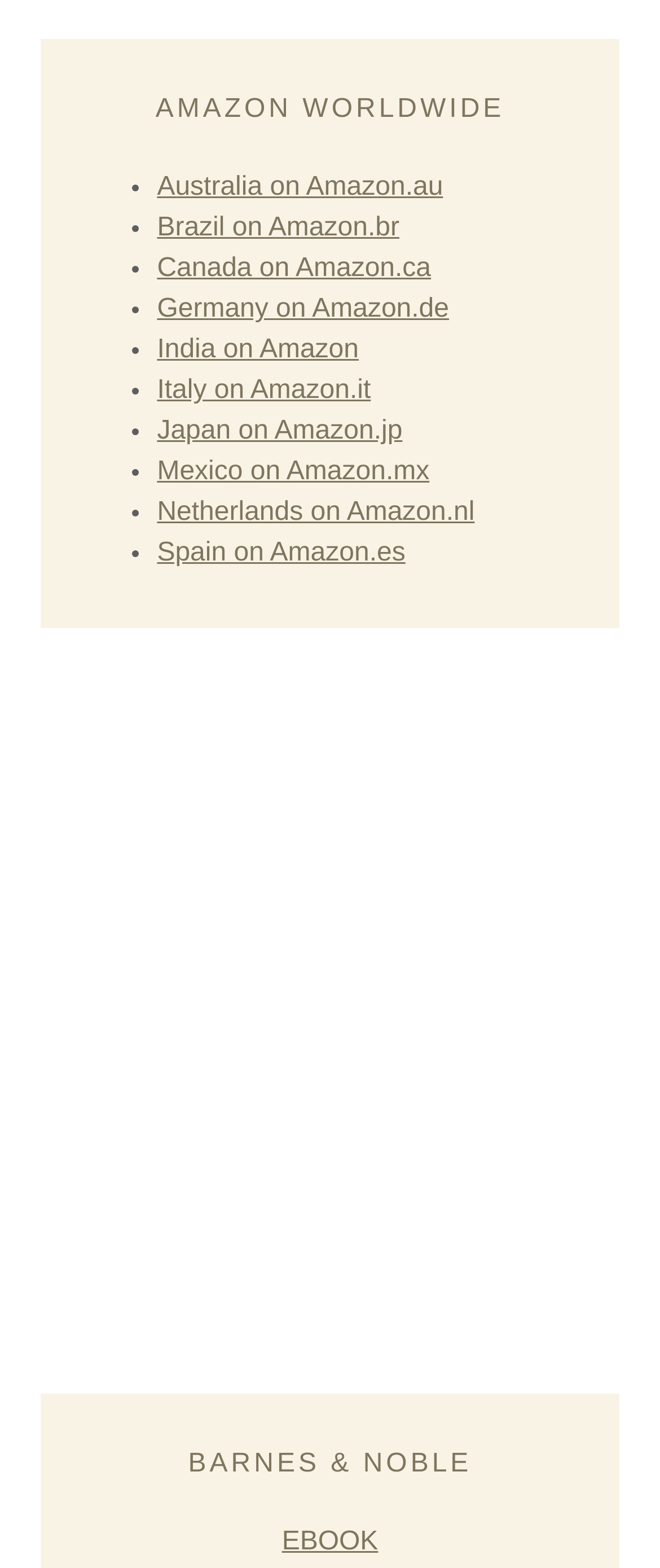What is the first country listed?
Refer to the image and answer the question using a single word or phrase.

Australia